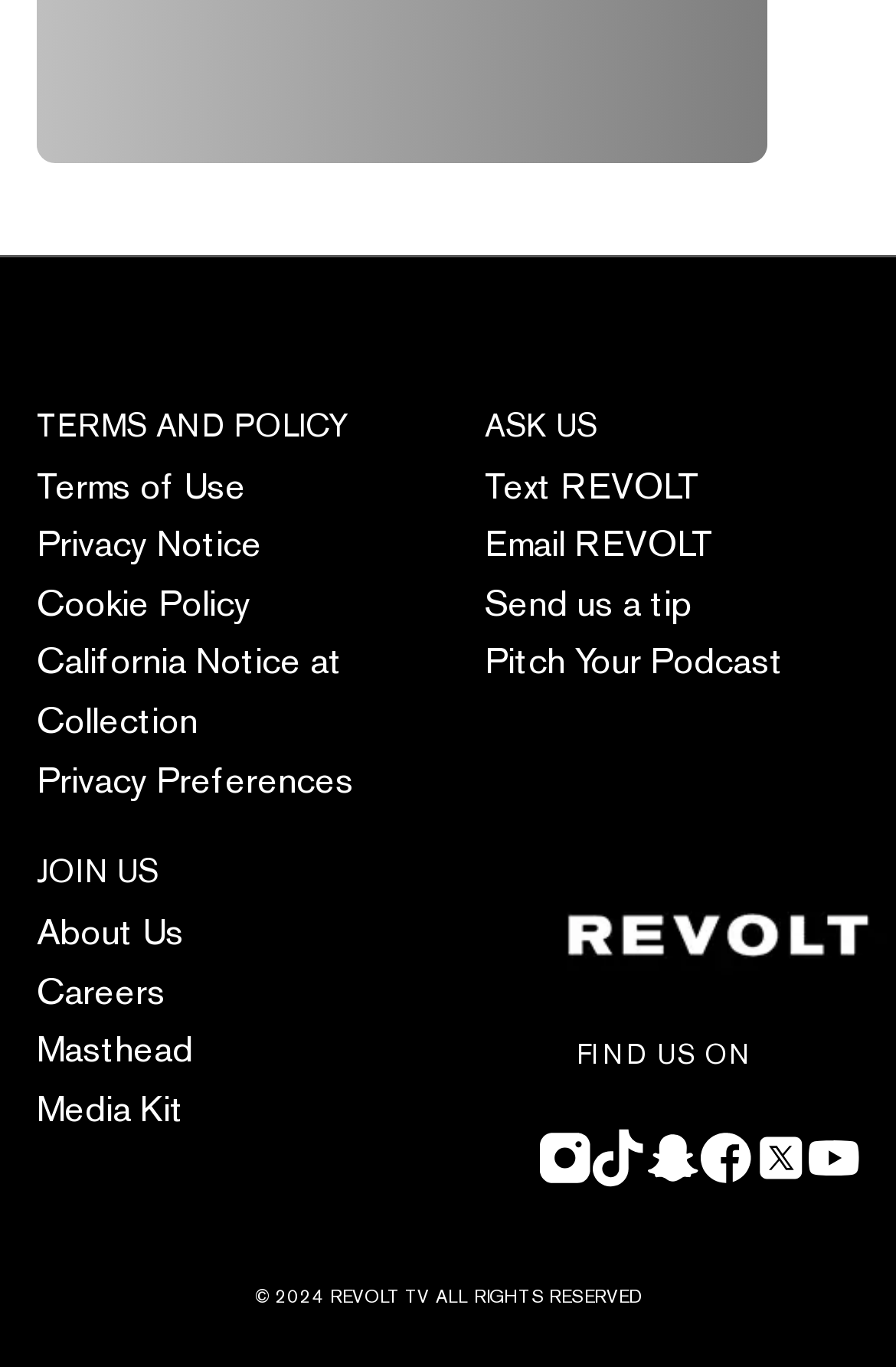Based on the provided description, "California Notice at Collection", find the bounding box of the corresponding UI element in the screenshot.

[0.041, 0.466, 0.382, 0.544]